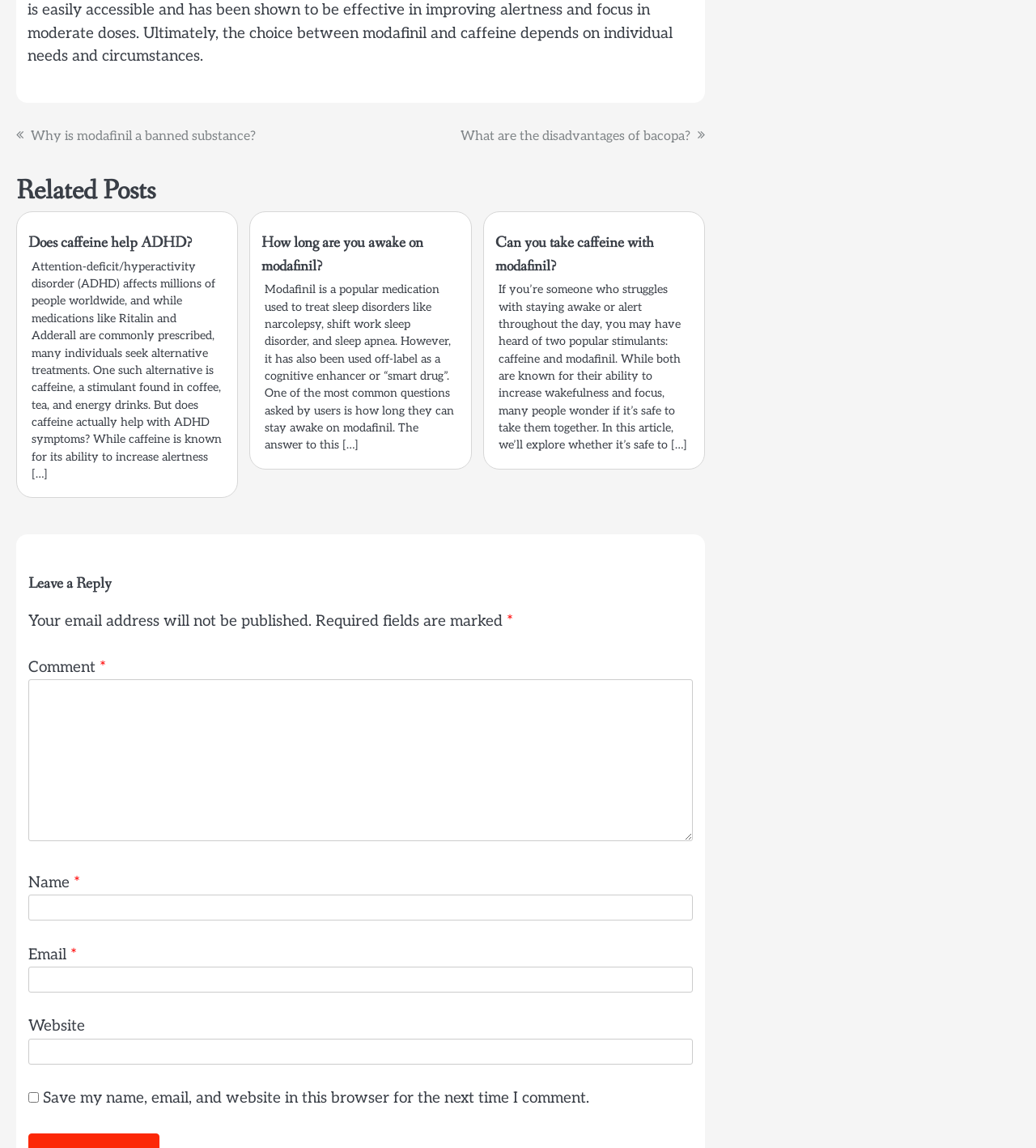Analyze the image and provide a detailed answer to the question: What is the topic of the first related post?

I looked at the first article element under the 'Related Posts' heading and found the heading 'Does caffeine help ADHD?' which indicates the topic of the first related post.